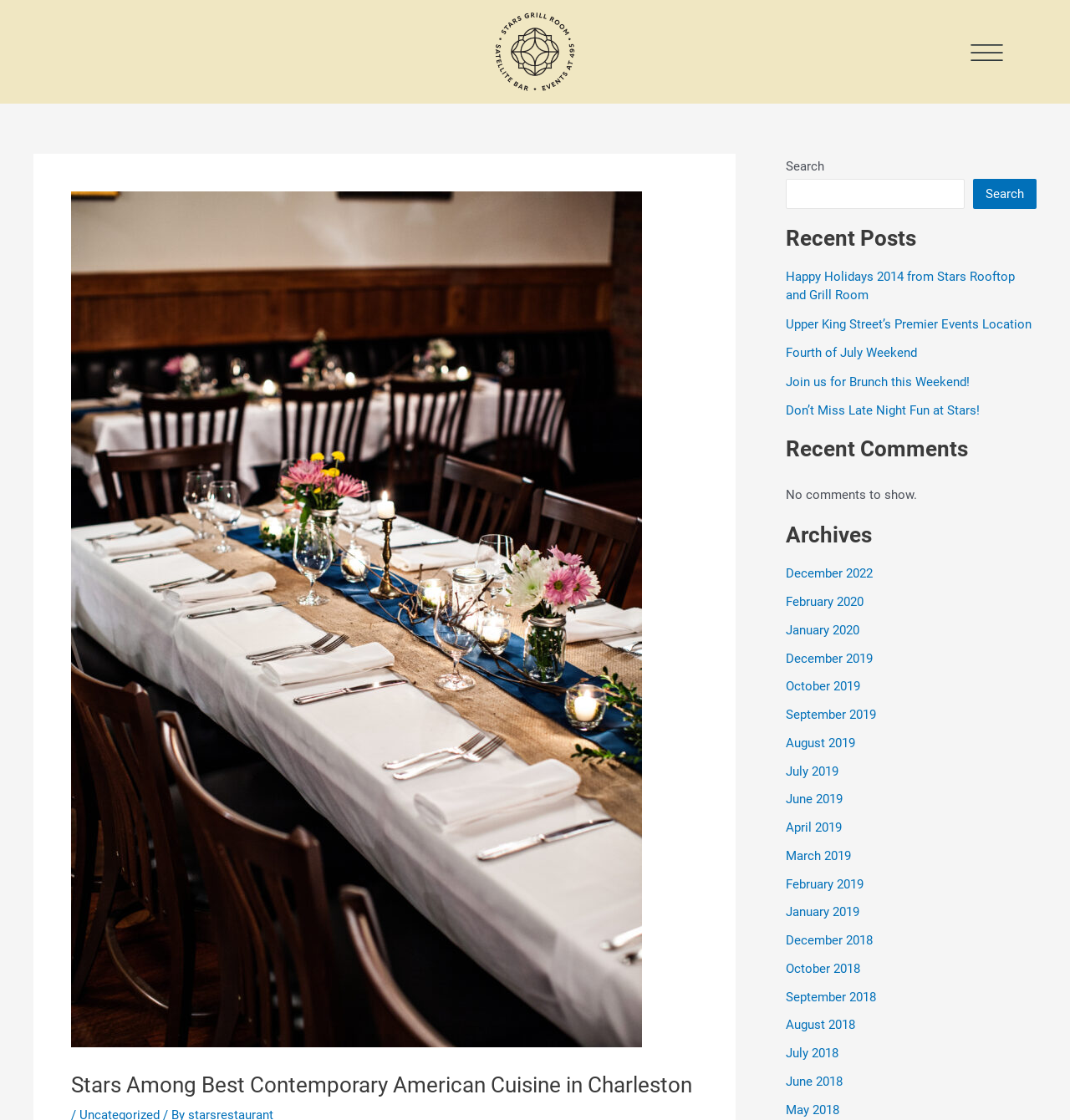Please give a concise answer to this question using a single word or phrase: 
How many recent posts are listed?

6